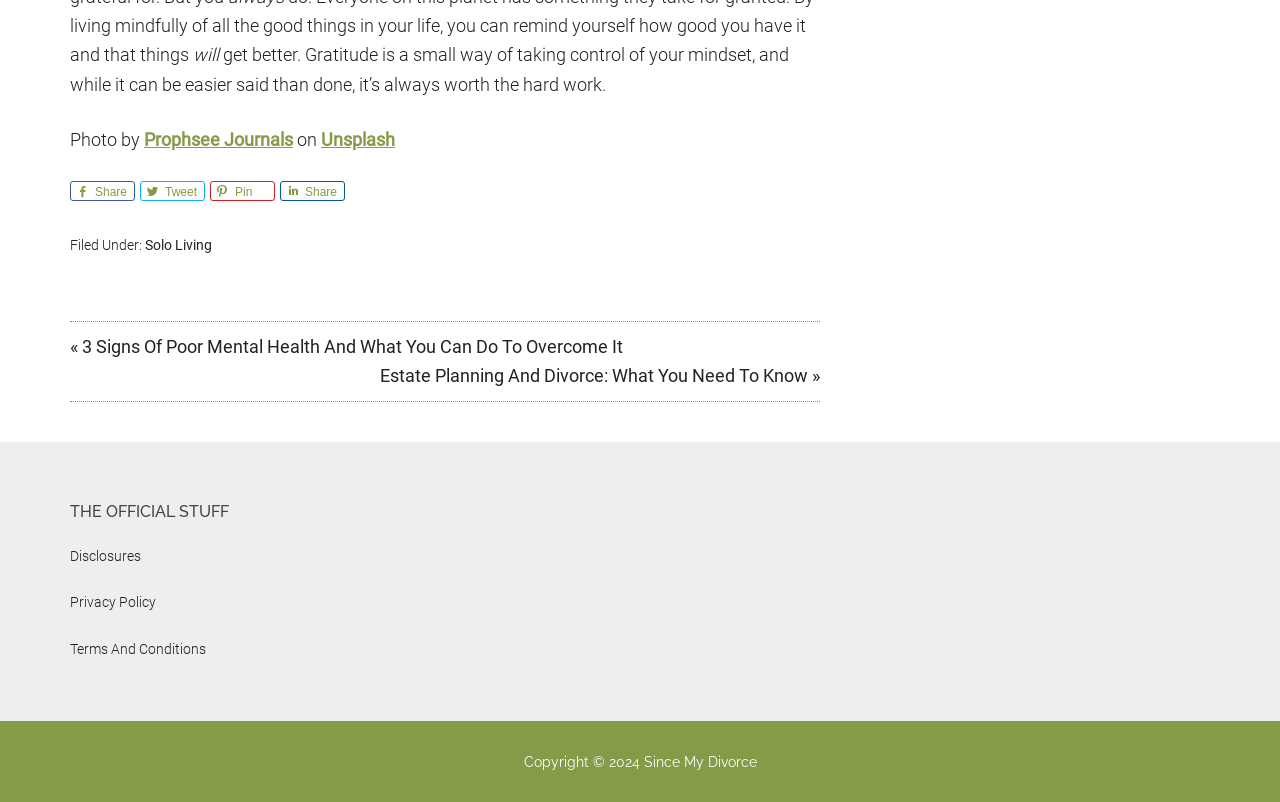Provide a single word or phrase answer to the question: 
What is the copyright year?

2024